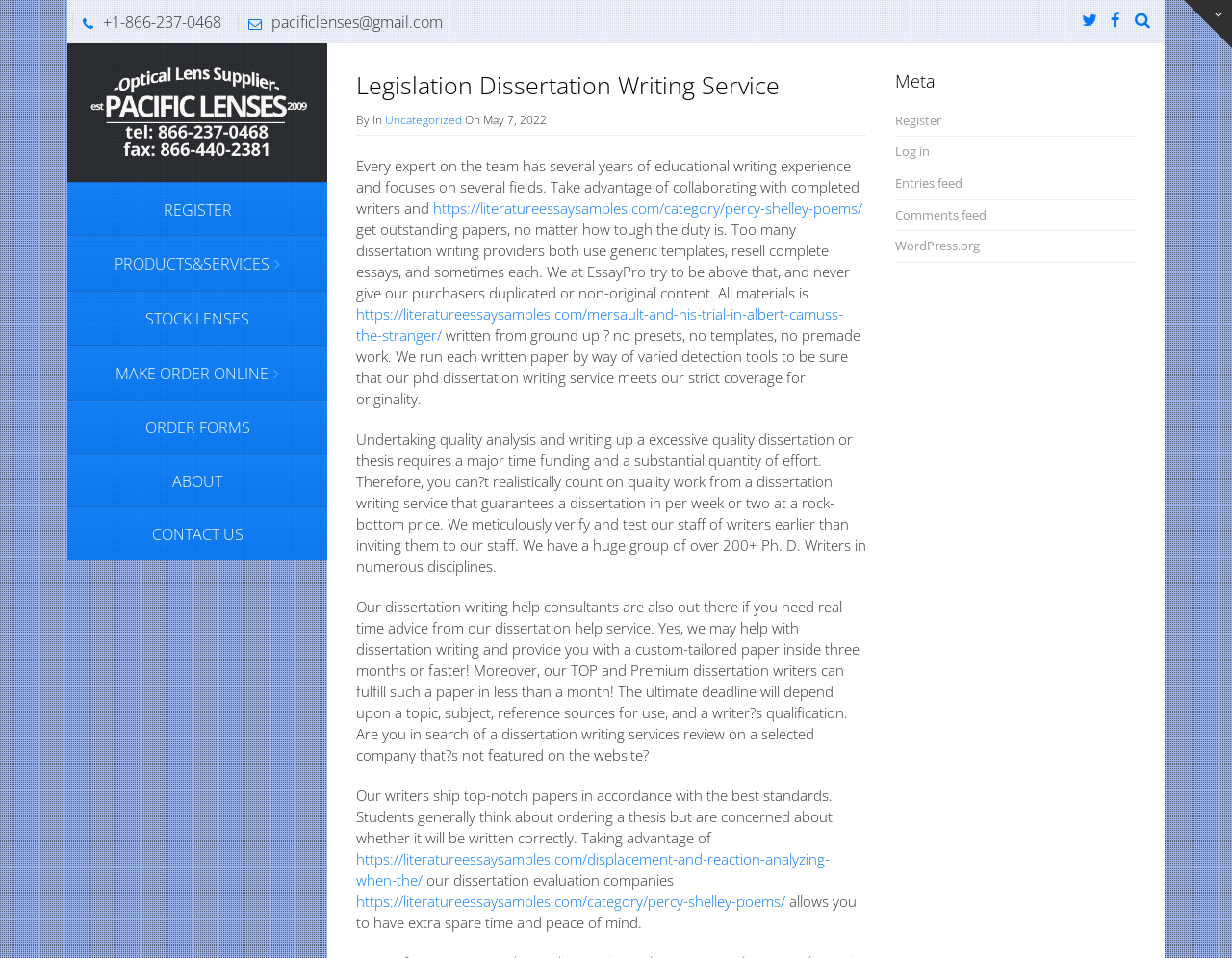Find and provide the bounding box coordinates for the UI element described here: "Comments feed". The coordinates should be given as four float numbers between 0 and 1: [left, top, right, bottom].

[0.727, 0.216, 0.801, 0.233]